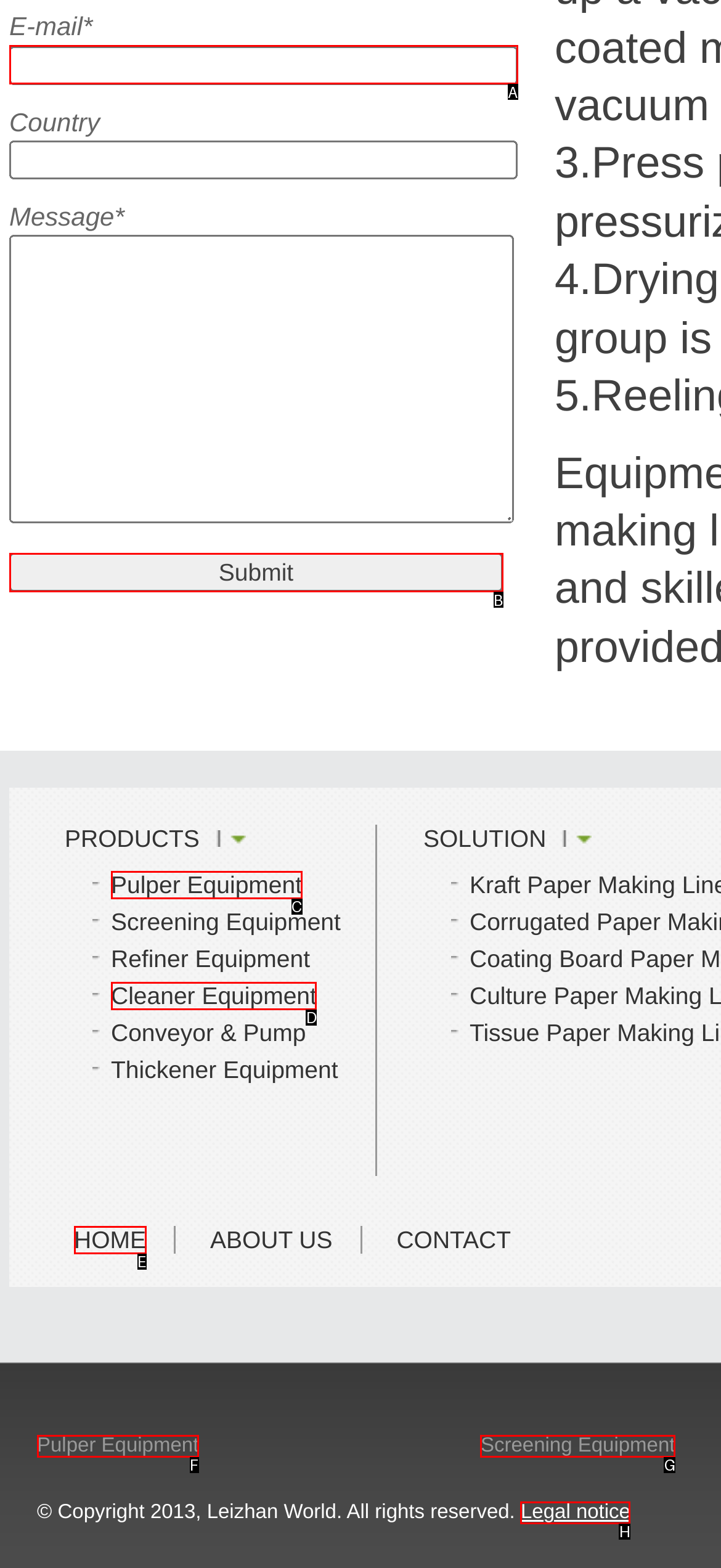Identify the HTML element that corresponds to the description: value="Submit" Provide the letter of the correct option directly.

B